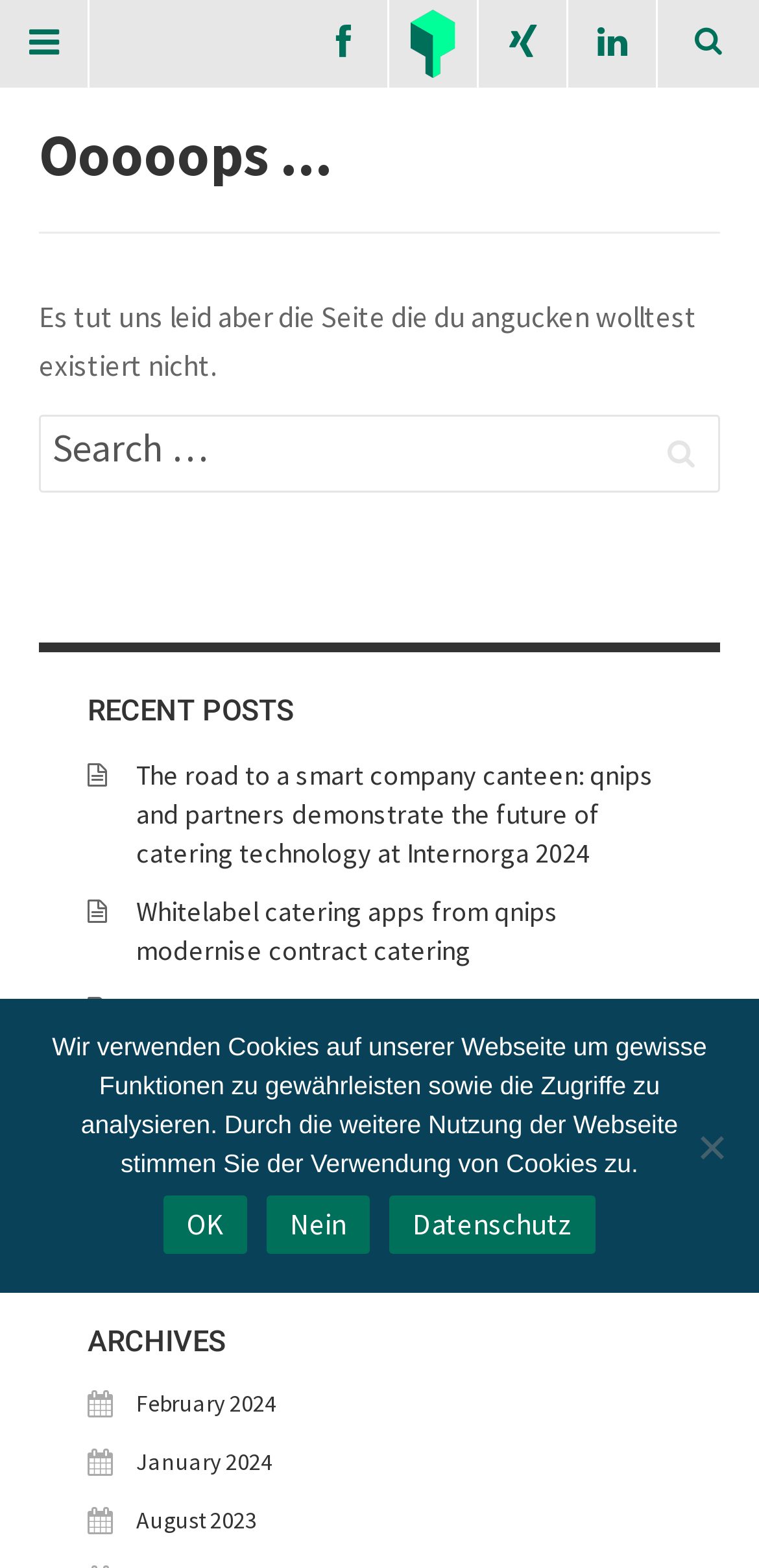What is the message displayed on the webpage?
Give a one-word or short phrase answer based on the image.

Page not found